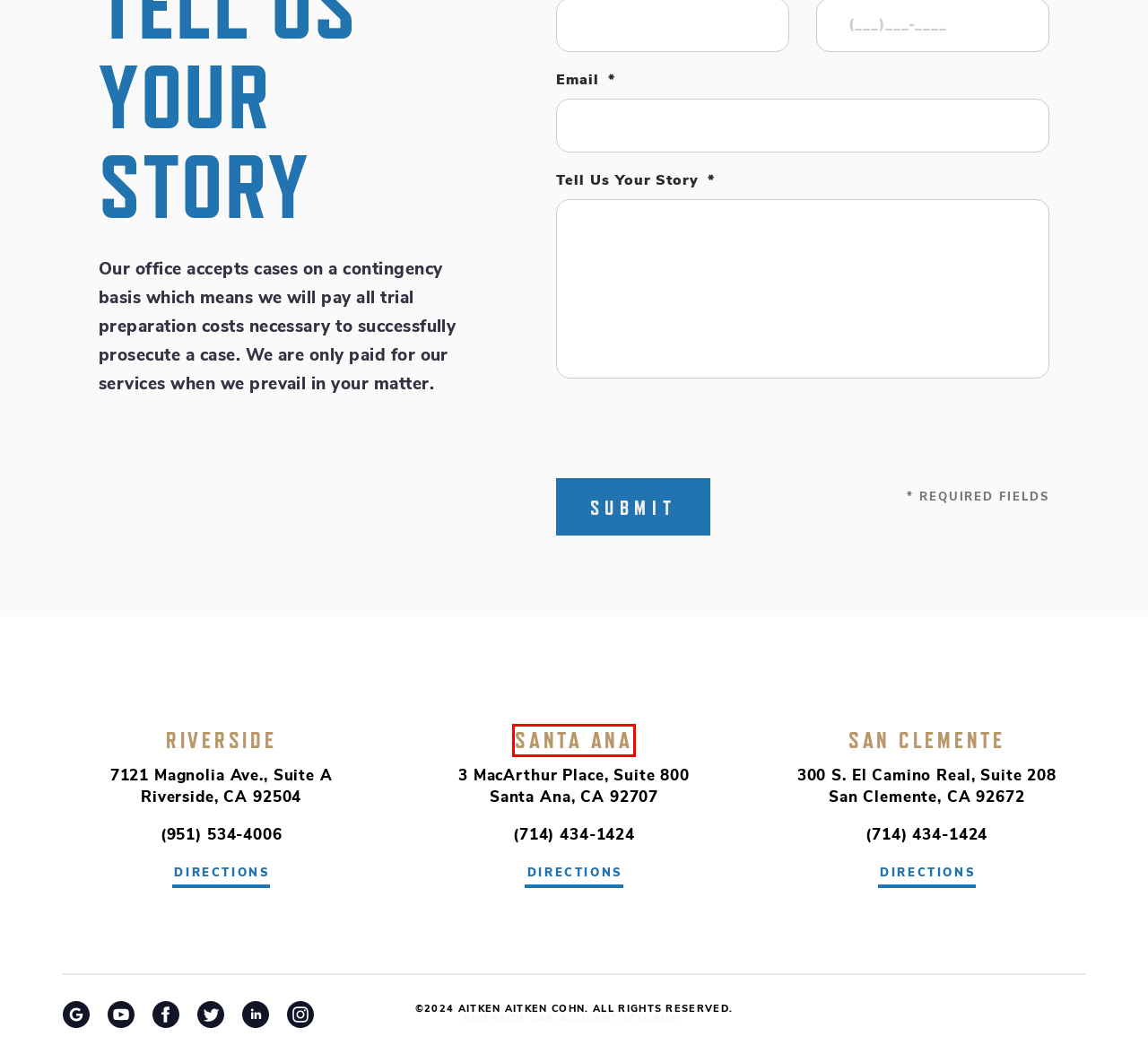You are looking at a webpage screenshot with a red bounding box around an element. Pick the description that best matches the new webpage after interacting with the element in the red bounding box. The possible descriptions are:
A. Orange County Motorcycle Injury Lawyer [#1 Voted 2023] Accident Attorneys, CA
B. Redondo Beach | Aitken Aitken Cohn
C. Meet The Staff | Aitken Aitken Cohn
D. Santa Ana Personal Injury Attorneys [Voted #1 2024] Injury Lawyers
E. Honors and Awards | Aitken Aitken Cohn
F. Glendale CA Personal Injury Attorneys | Aitken * Aitken * Cohn
G. Long Beach CA Personal Injury Lawyers | Aitken* Aitken * Cohn
H. San Clemente Personal Injury Lawyers | Voted #1 2024 San Clemente CA Injury Attorneys

D